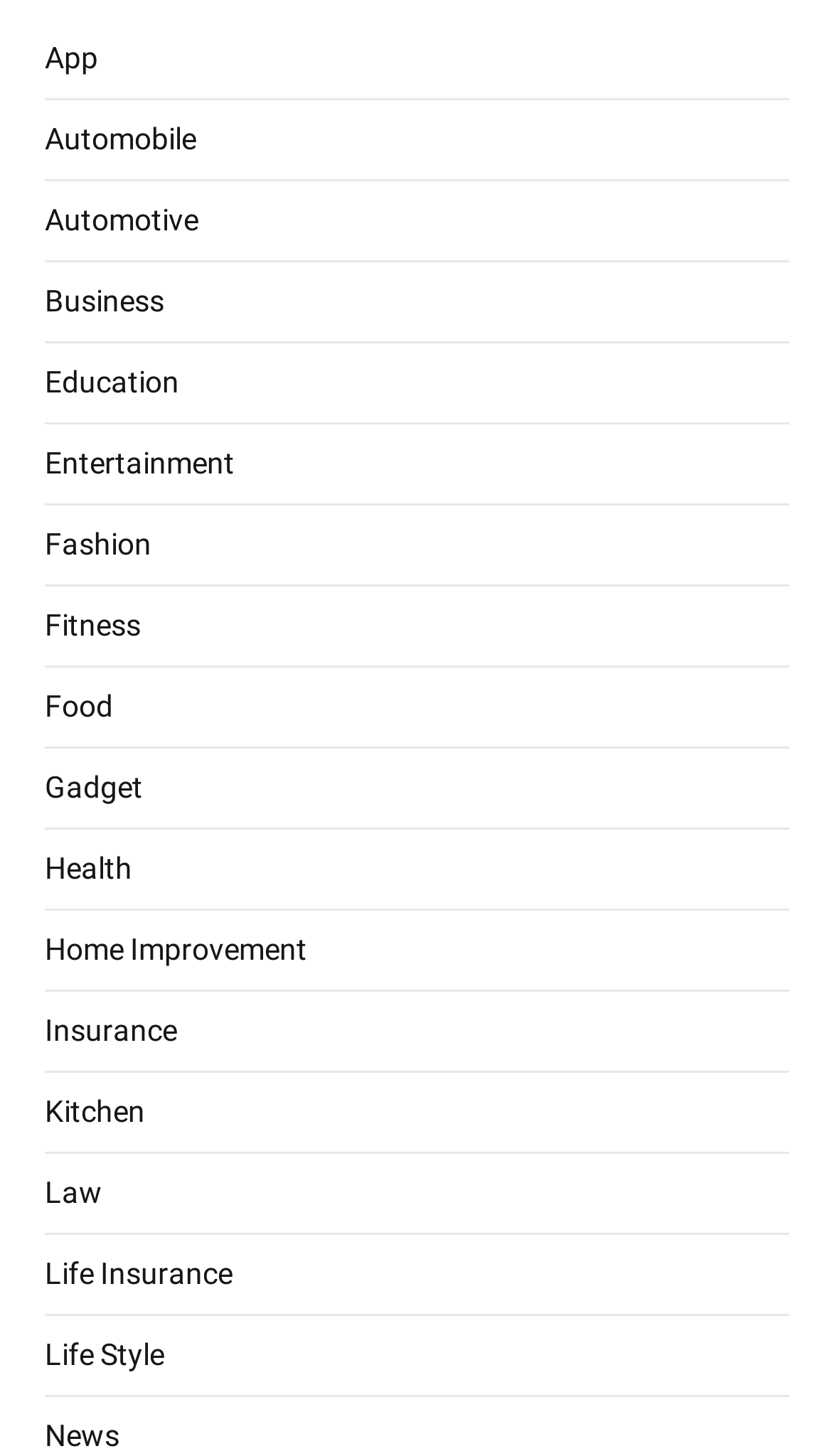How many categories start with the letter 'L'?
From the image, respond using a single word or phrase.

2